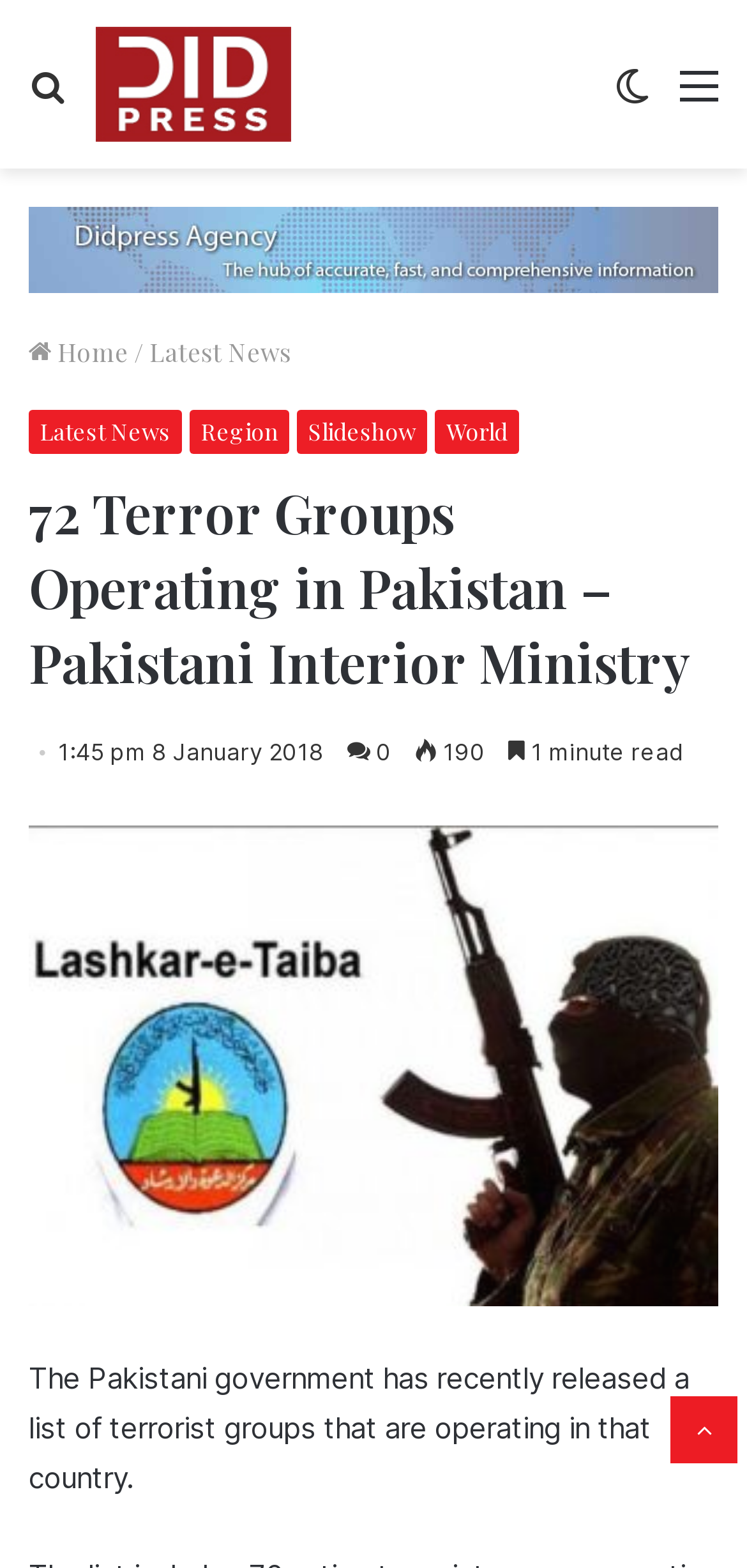Create an elaborate caption that covers all aspects of the webpage.

The webpage is about a news article titled "72 Terror Groups Operating in Pakistan – Pakistani Interior Ministry". At the top left corner, there is a search bar with a link labeled "Search for". Next to it, there is a link to the website's logo, "DID PRESS AGENCY", accompanied by an image. On the top right corner, there are two links, "Menu" and "Switch skin". 

Below the top section, there is a header section with a series of links, including "Home", "Latest News", "Region", "Slideshow", and "World". The main title of the article, "72 Terror Groups Operating in Pakistan – Pakistani Interior Ministry", is displayed prominently in the middle of the page. 

Underneath the title, there is a section with the article's metadata, including the time it was published, "1:45 pm 8 January 2018", the number of comments, "190", and the estimated reading time, "1 minute read". 

The main content of the article starts with a paragraph that summarizes the news, stating that the Pakistani government has recently released a list of terrorist groups operating in the country. 

At the bottom right corner of the page, there is a "Back to top" button.